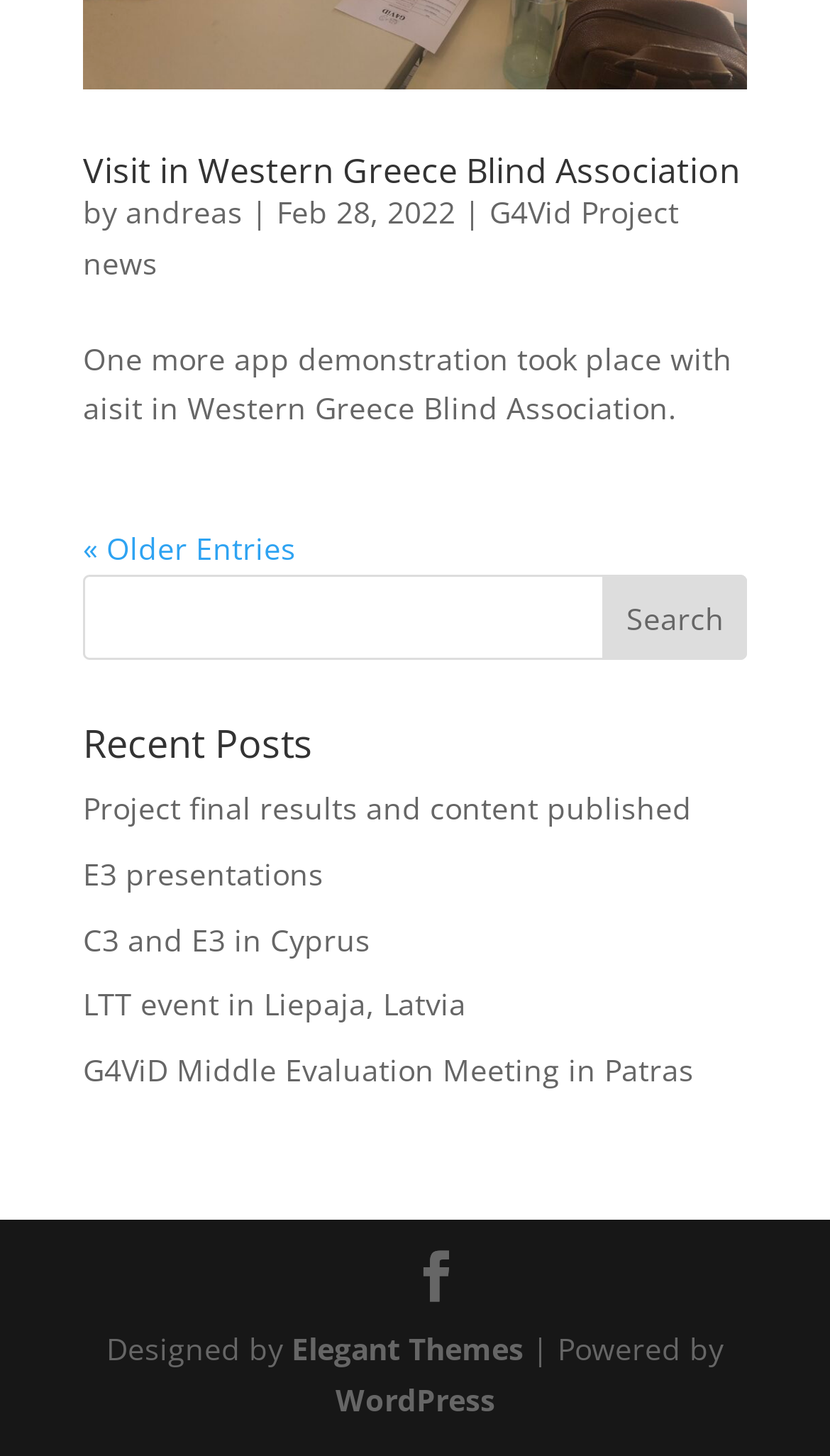Please identify the bounding box coordinates of the element I should click to complete this instruction: 'Read the recent post about Project final results and content published'. The coordinates should be given as four float numbers between 0 and 1, like this: [left, top, right, bottom].

[0.1, 0.541, 0.833, 0.569]